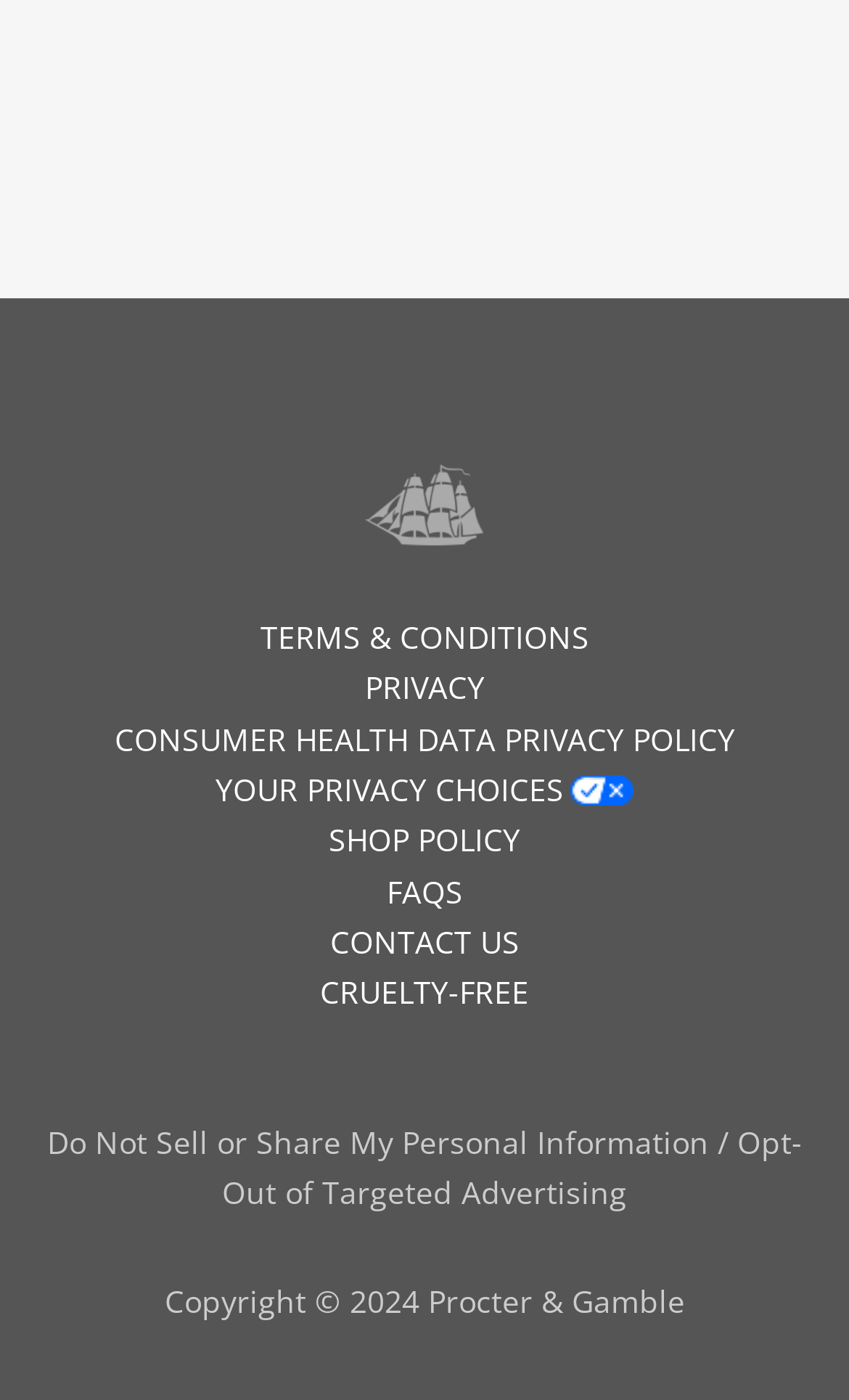What type of policy is 'CONSUMER HEALTH DATA PRIVACY POLICY'?
Please describe in detail the information shown in the image to answer the question.

The link 'CONSUMER HEALTH DATA PRIVACY POLICY' is likely a policy related to the privacy of consumer health data, which is a type of privacy policy.